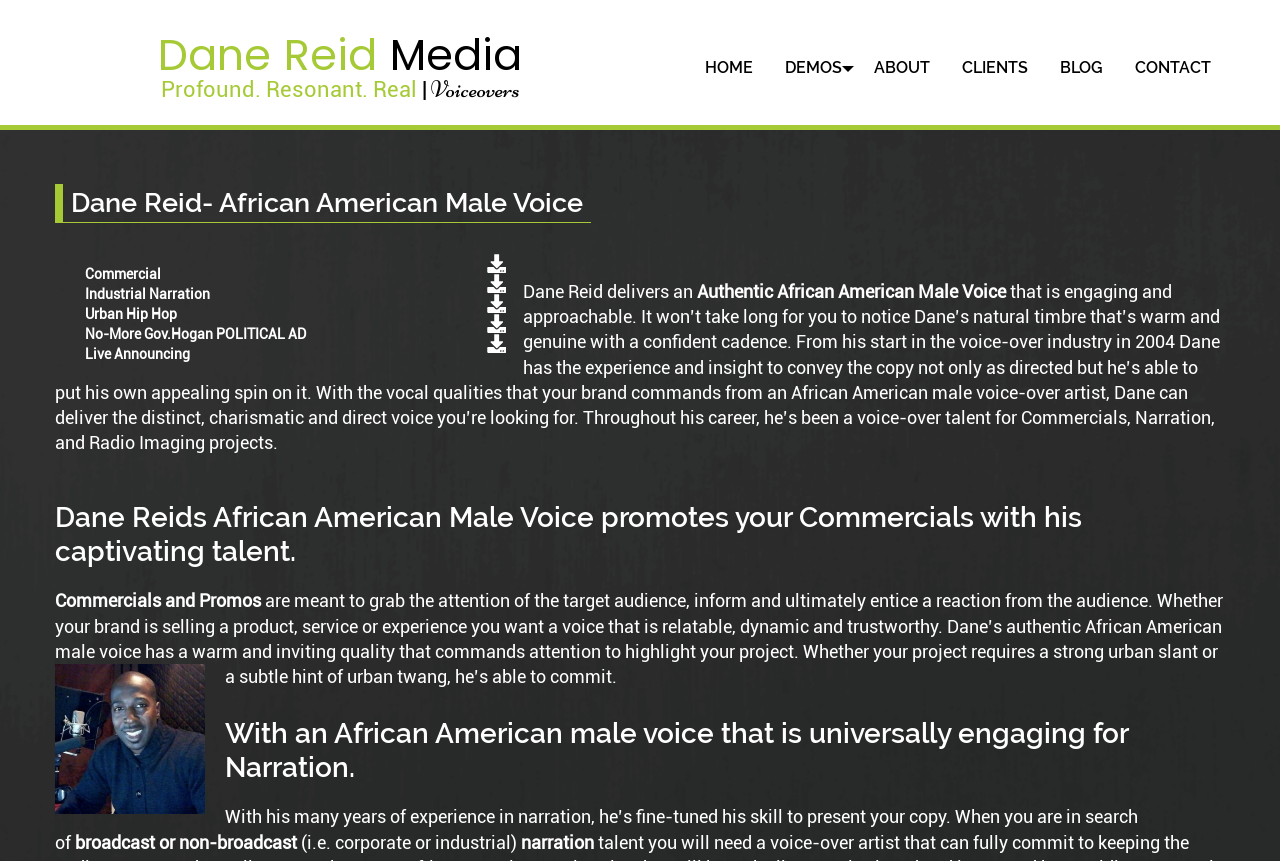What is the setting where Dane Reid records his voiceovers?
Based on the image, provide a one-word or brief-phrase response.

Voice studio